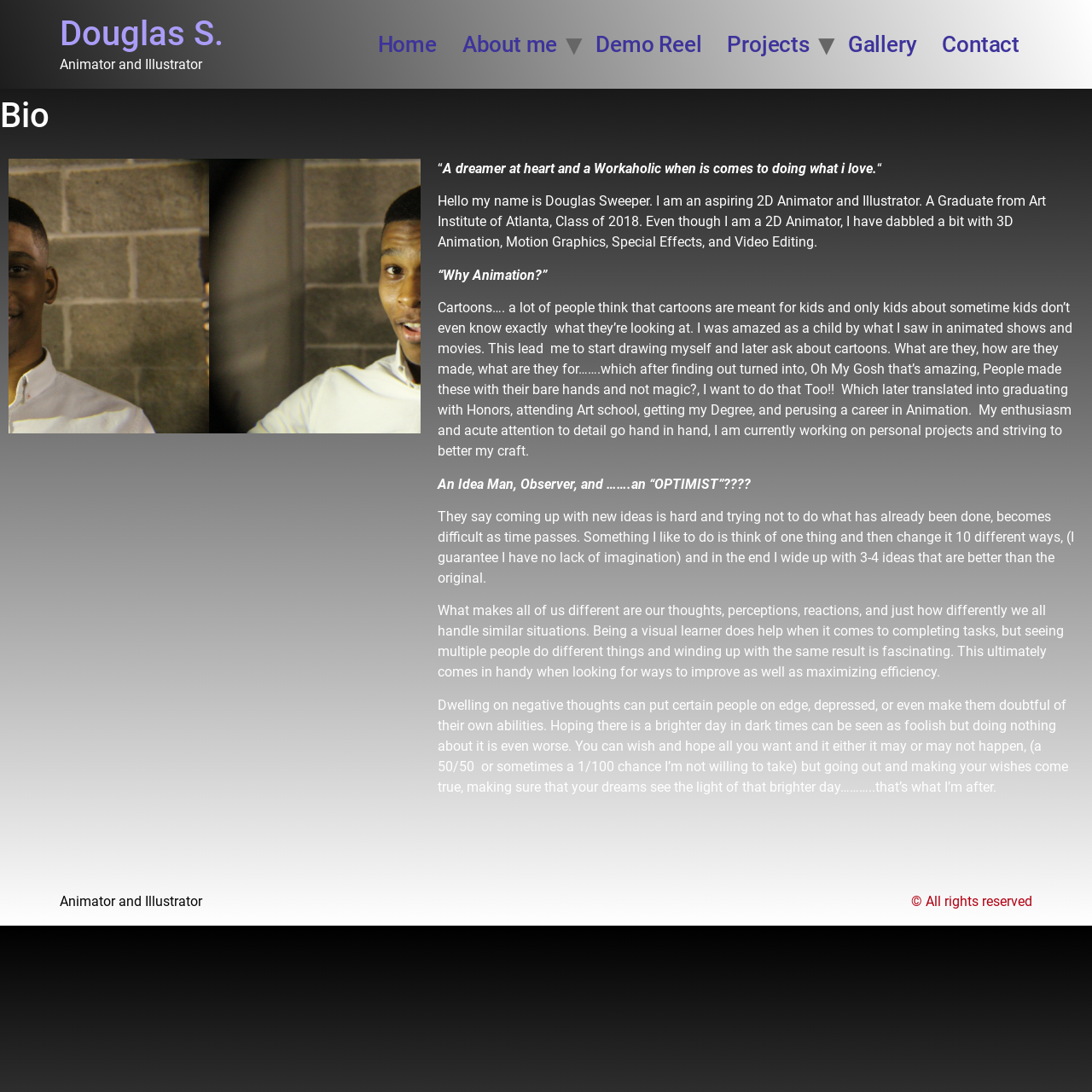Provide a one-word or short-phrase answer to the question:
What is the copyright notice on the webpage?

© All rights reserved